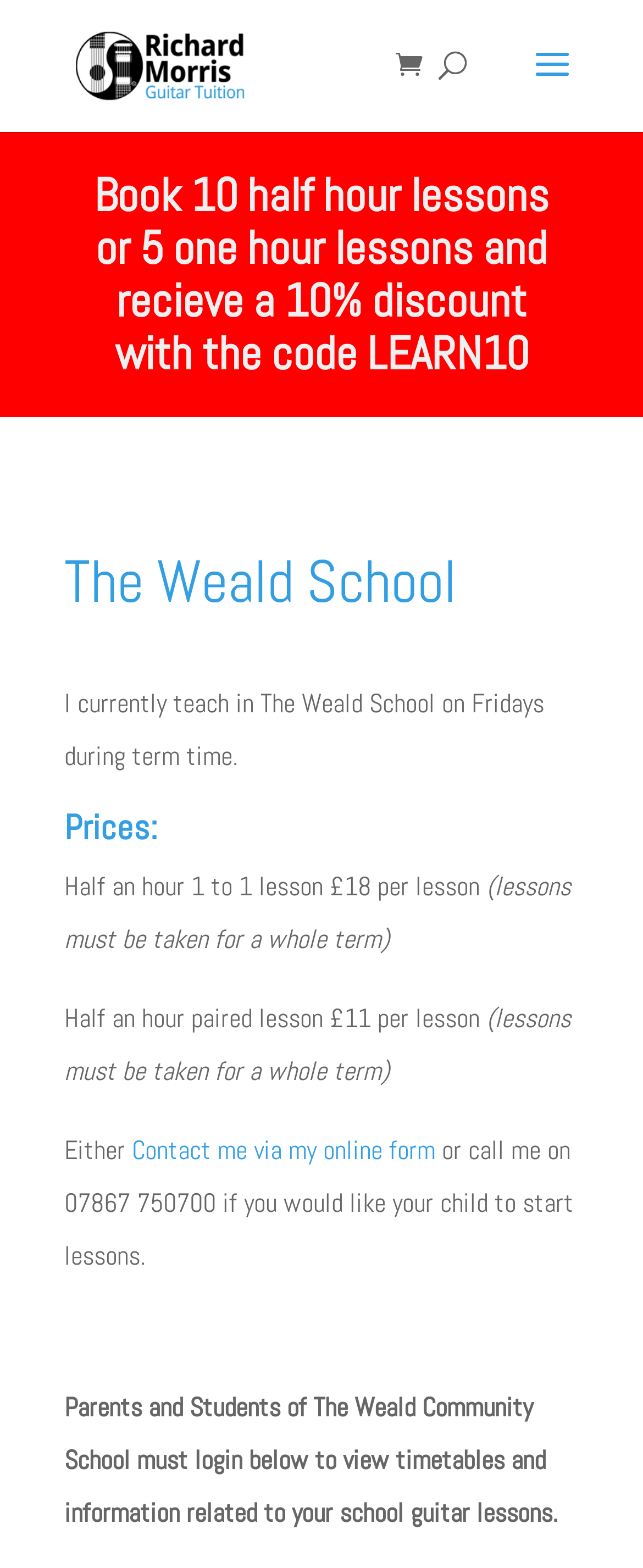What is the discount code for booking lessons?
Respond with a short answer, either a single word or a phrase, based on the image.

LEARN10